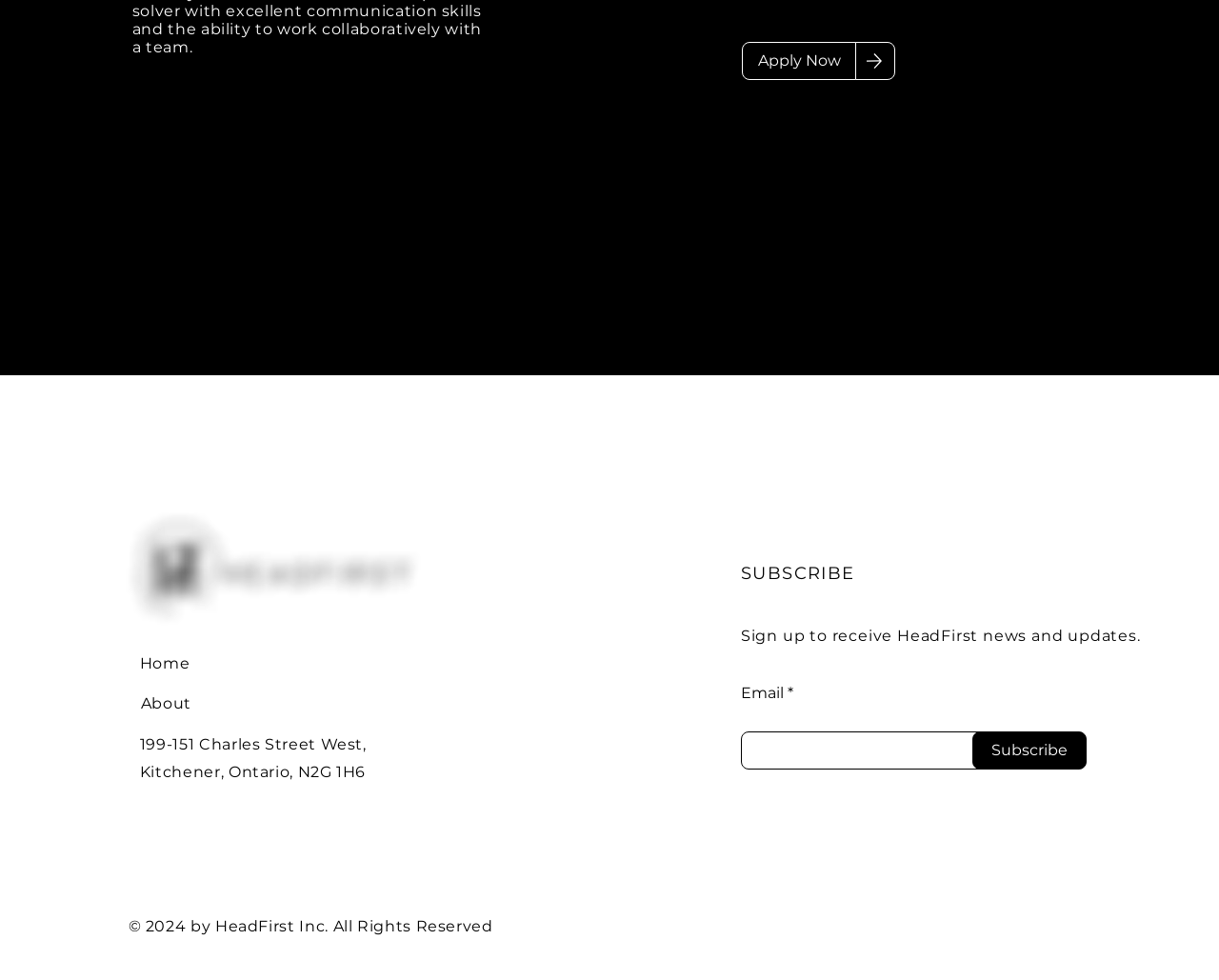Locate the bounding box of the UI element with the following description: "Subscribe".

[0.798, 0.747, 0.891, 0.785]